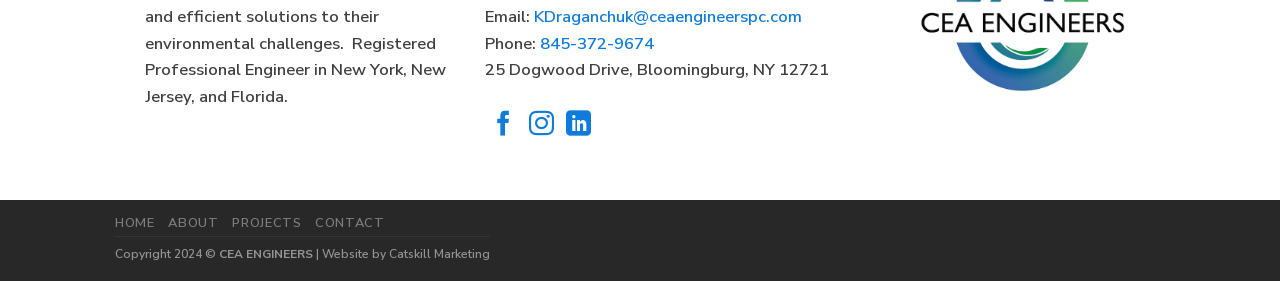Find the bounding box coordinates for the element that must be clicked to complete the instruction: "Visit the Website by Catskill Marketing". The coordinates should be four float numbers between 0 and 1, indicated as [left, top, right, bottom].

[0.252, 0.874, 0.383, 0.931]